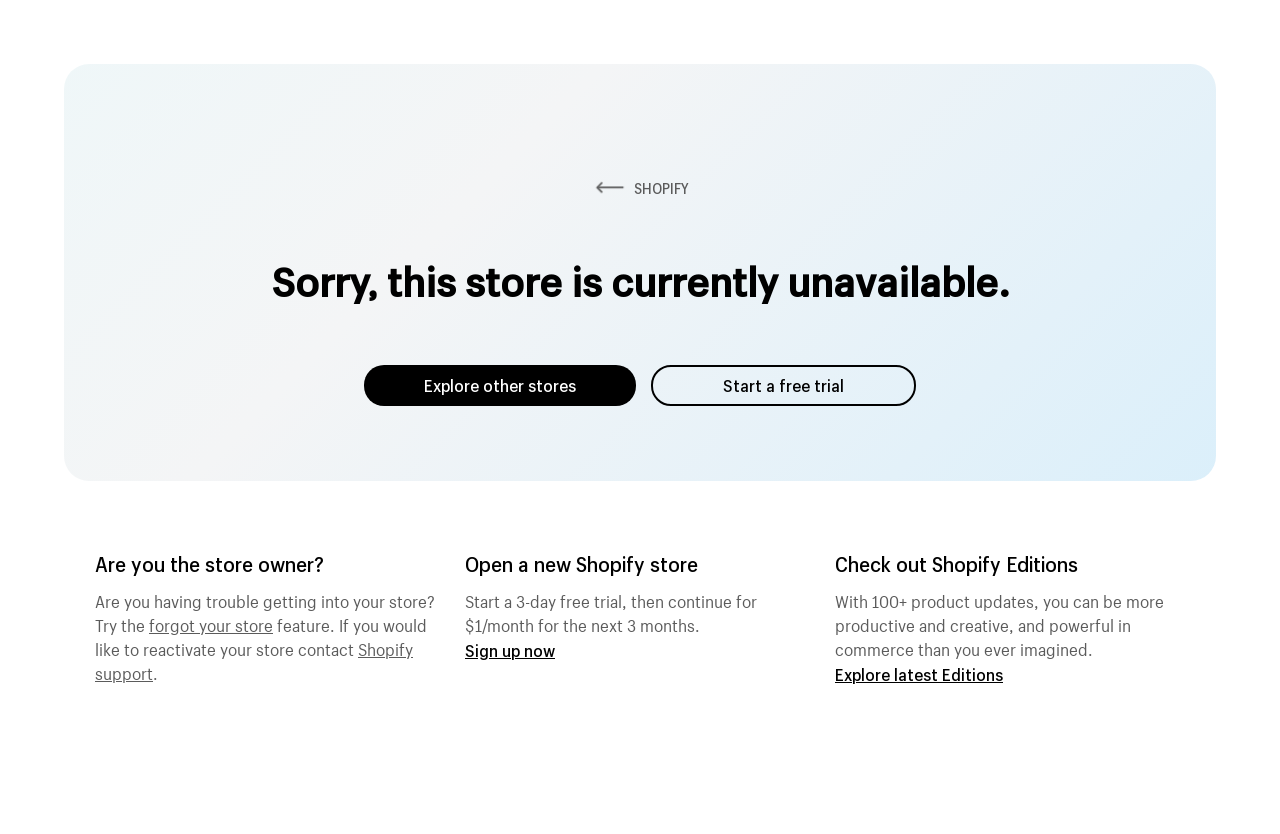Could you identify the text that serves as the heading for this webpage?

Sorry, this store is currently unavailable.